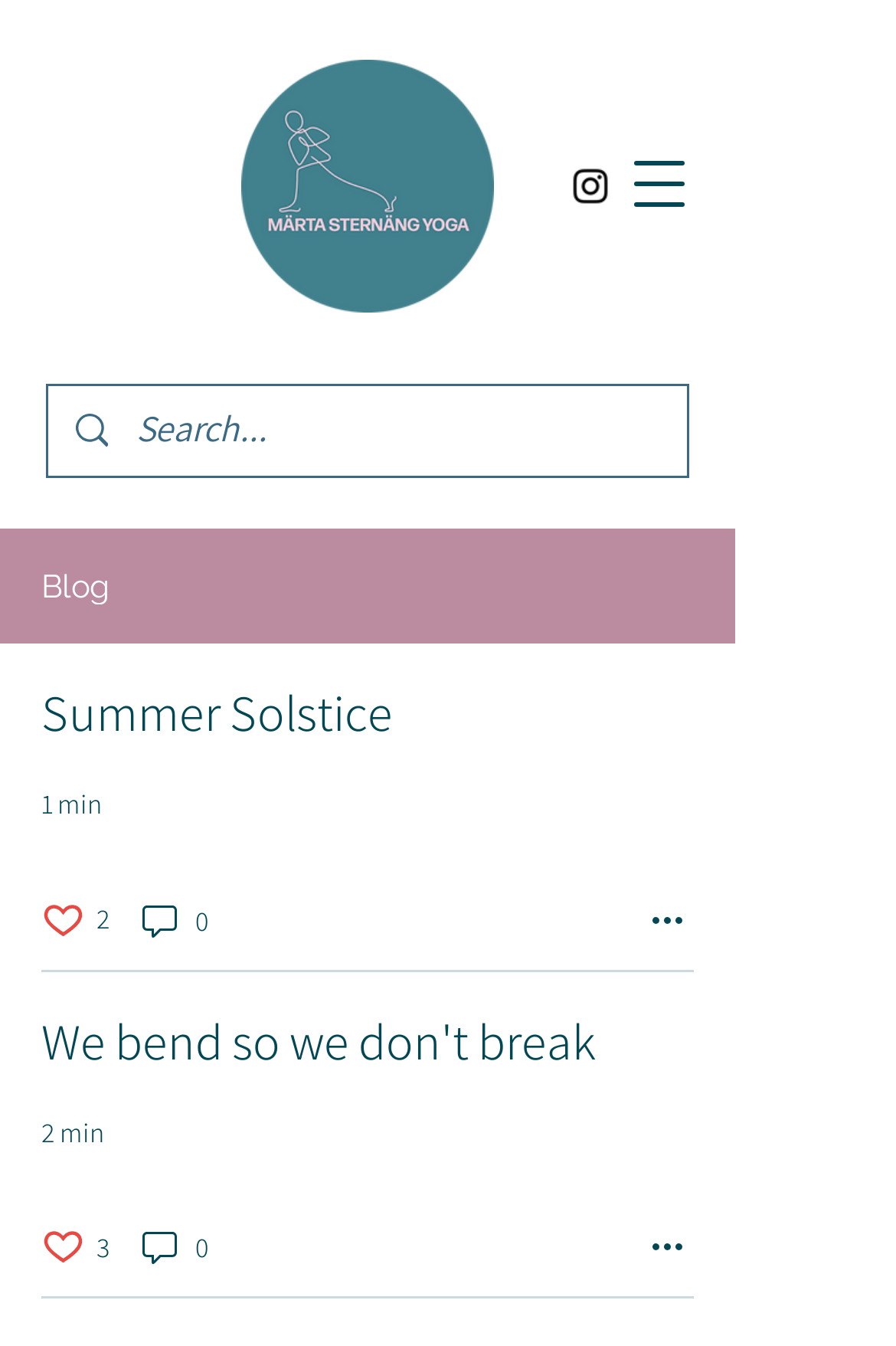Summarize the webpage with intricate details.

The webpage is a blog titled "Martasternangyoga" with a navigation menu button located at the top right corner. Below the navigation button, there is a search bar with a magnifying glass icon on the left and a text input field on the right. 

On the top left corner, there is a logo of "Märta Sternäng Yoga FINAL" with a link to the logo. Next to the logo, there is a social bar with an Instagram link and its corresponding icon.

Below the social bar, there is a section with the title "Blog". This section contains two articles. The first article has a title "Summer Solstice" and a link to the article. Below the title, there is a text indicating the article takes 1 minute to read. There is also a button showing 2 likes and an option to like the post. Additionally, there is a button to view more actions and a text indicating 0 comments.

The second article has a title "We bend so we don't break" and a link to the article. Below the title, there is a text indicating the article takes 2 minutes to read. There is also a button showing 3 likes and an option to like the post. Additionally, there is a button to view more actions and a text indicating 0 comments.